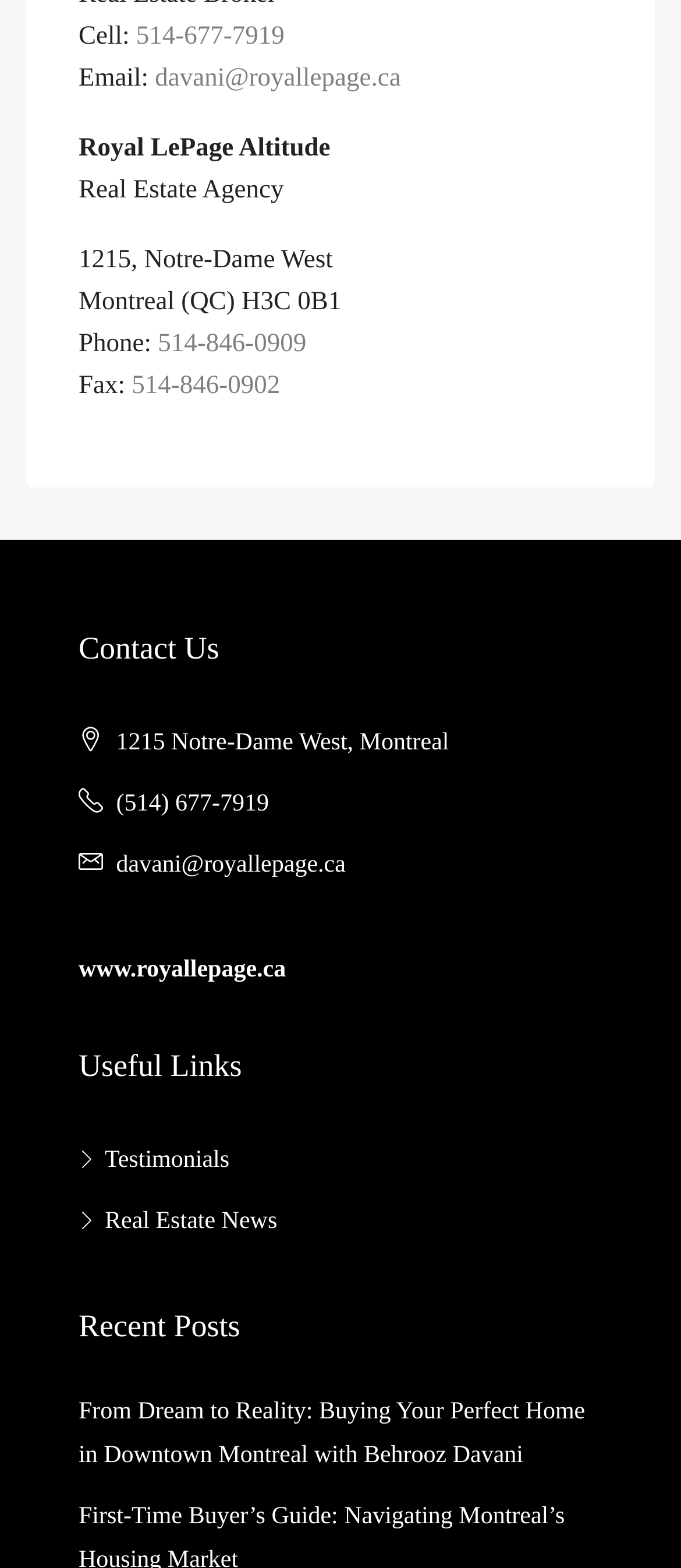Please mark the clickable region by giving the bounding box coordinates needed to complete this instruction: "Send an email".

[0.228, 0.041, 0.589, 0.059]